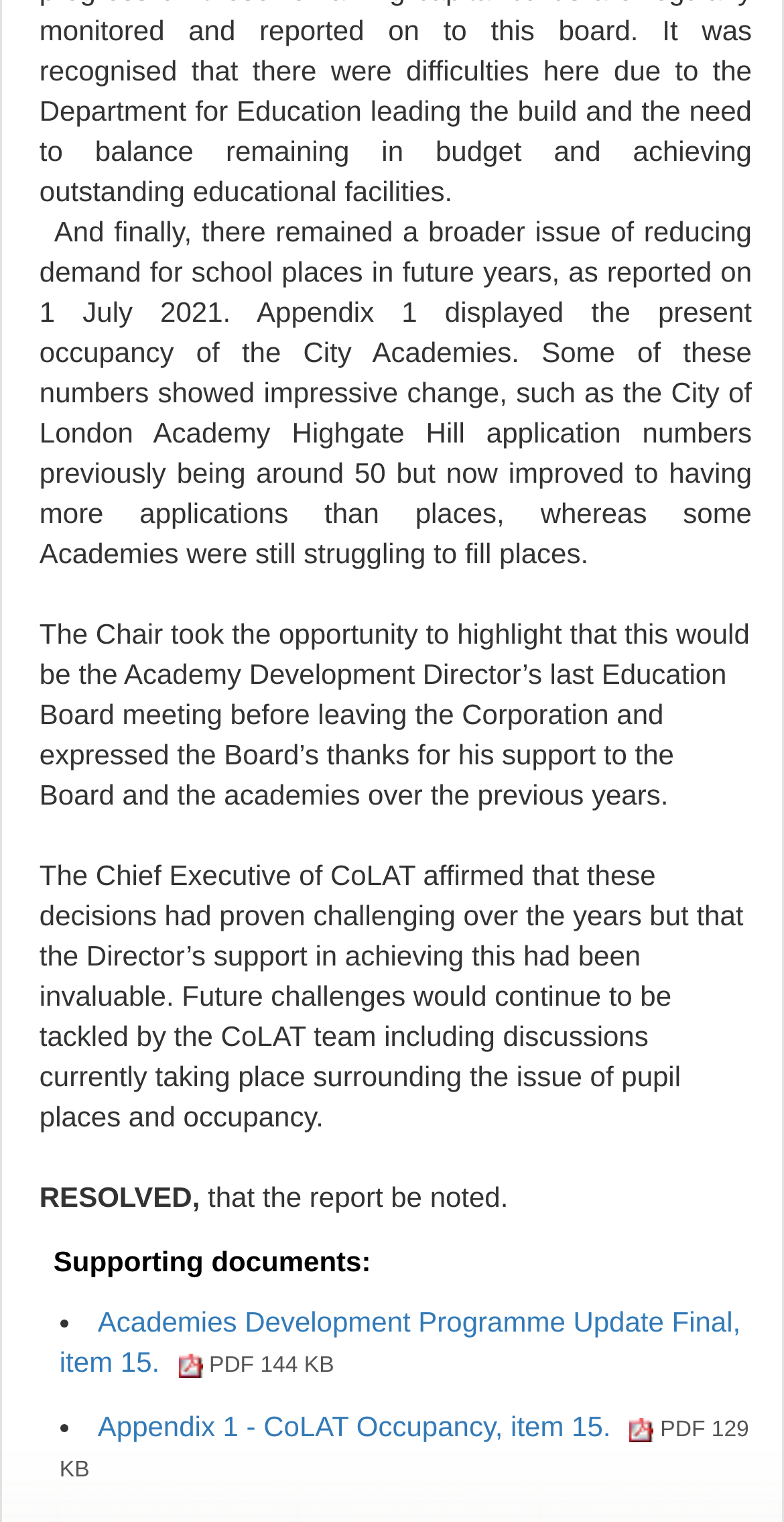Using the given description, provide the bounding box coordinates formatted as (top-left x, top-left y, bottom-right x, bottom-right y), with all values being floating point numbers between 0 and 1. Description: Supporting documents:

[0.05, 0.815, 0.959, 0.841]